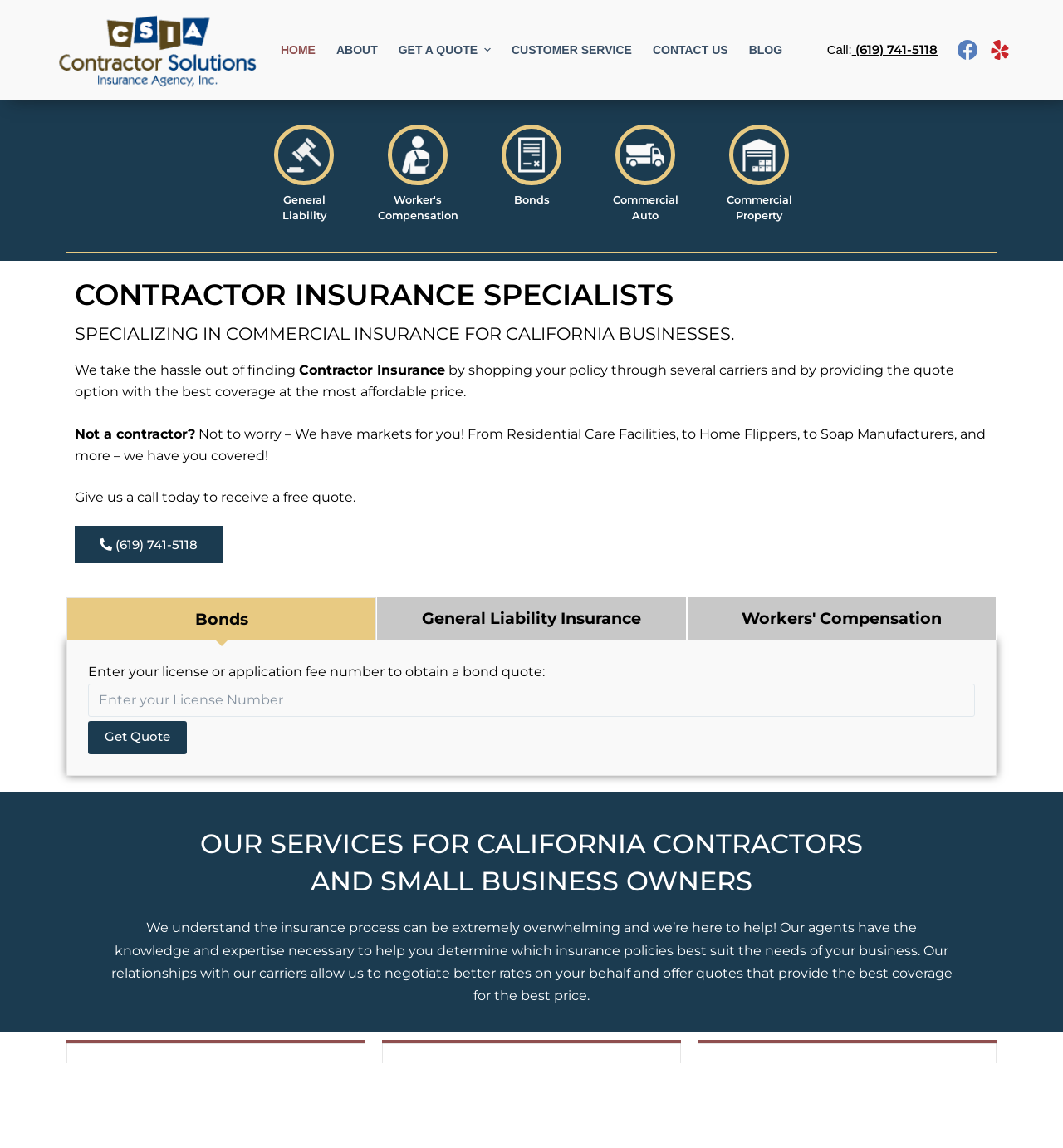Answer the question using only a single word or phrase: 
How many types of insurance are listed on the website?

5